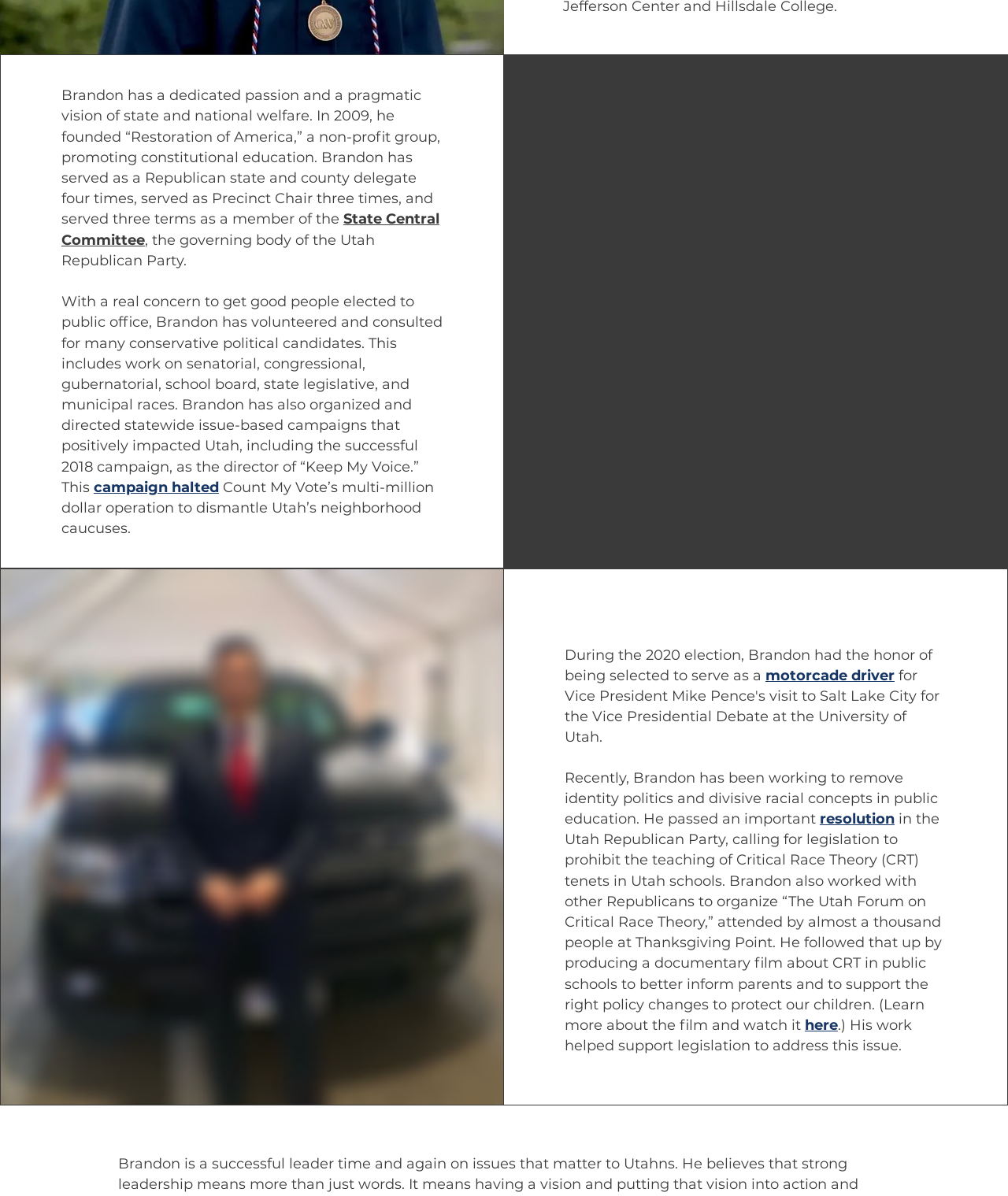Answer the question below with a single word or a brief phrase: 
What is the name of the campaign Brandon directed?

Keep My Voice